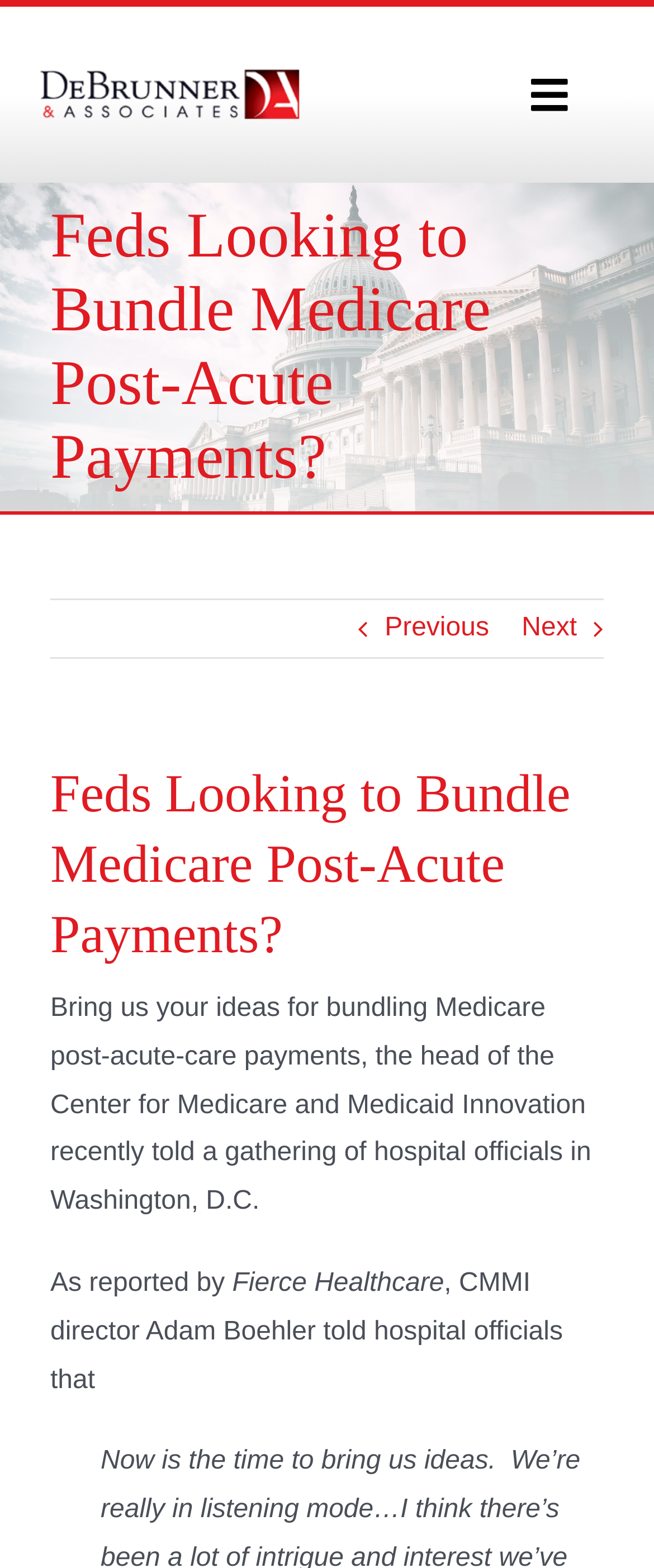Please locate the clickable area by providing the bounding box coordinates to follow this instruction: "Click the DeBrunner & Associates Logo".

[0.058, 0.042, 0.462, 0.061]